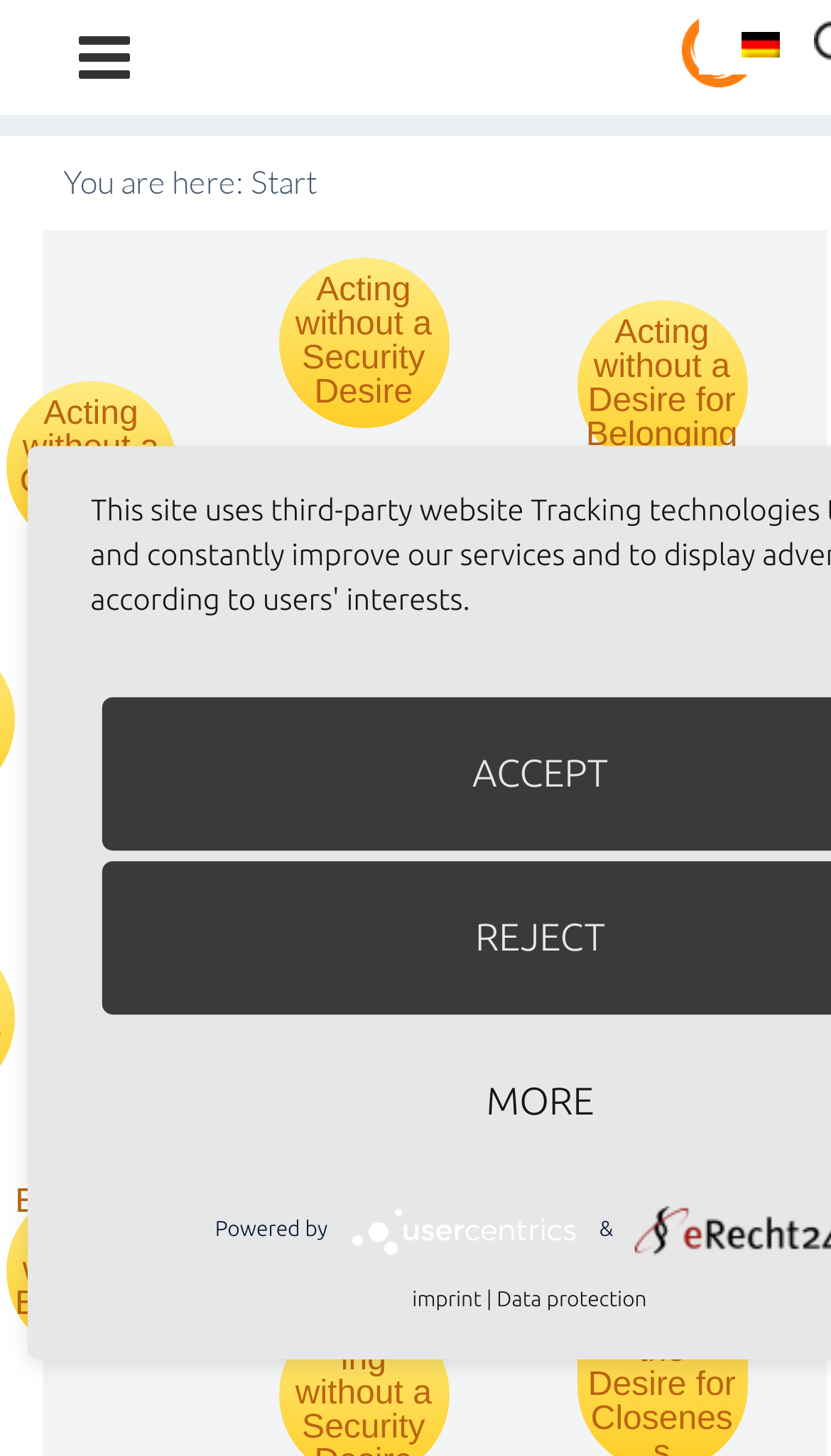Please identify the bounding box coordinates of the clickable region that I should interact with to perform the following instruction: "Click the link to Metatheorie der Veränderung". The coordinates should be expressed as four float numbers between 0 and 1, i.e., [left, top, right, bottom].

[0.05, 0.0, 0.435, 0.11]